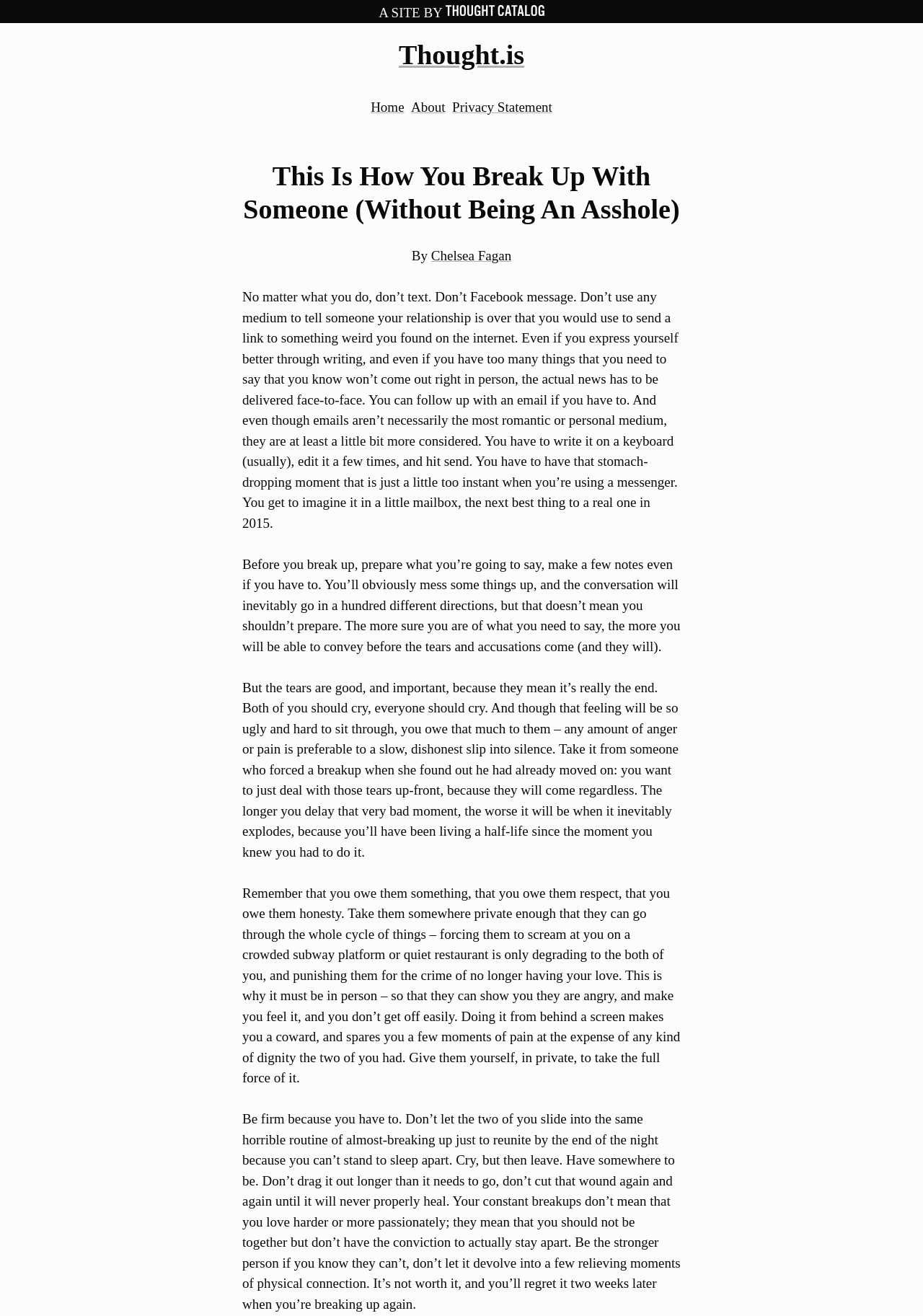Create a detailed description of the webpage's content and layout.

This webpage appears to be an article titled "This Is How You Break Up With Someone (Without Being An Asshole)" on a website called Thought.is. At the top of the page, there is a header section with a link to the website's home page, about page, and privacy statement. Below this, there is a prominent heading with the article title.

The article is written by Chelsea Fagan and consists of five paragraphs of text. The content discusses the importance of breaking up with someone in person, rather than through digital means, and provides guidance on how to approach the conversation. The text is divided into sections, with each paragraph focusing on a different aspect of the breakup process, such as preparing what to say, being honest and respectful, and being firm in the decision.

There are no images on the page, aside from a small logo for Thought Catalog in the top-right corner. The layout is clean and easy to read, with a clear hierarchy of headings and text. The article takes up most of the page, with the header and navigation links at the top and no other distractions or elements competing for attention.